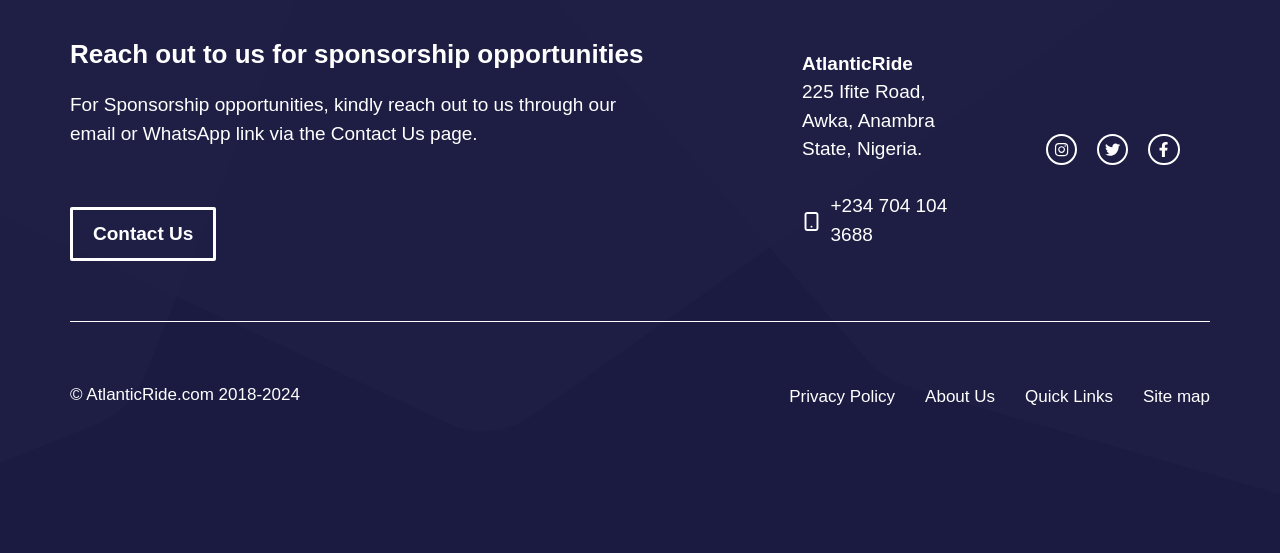From the given element description: "+234 704 104 3688", find the bounding box for the UI element. Provide the coordinates as four float numbers between 0 and 1, in the order [left, top, right, bottom].

[0.649, 0.353, 0.74, 0.442]